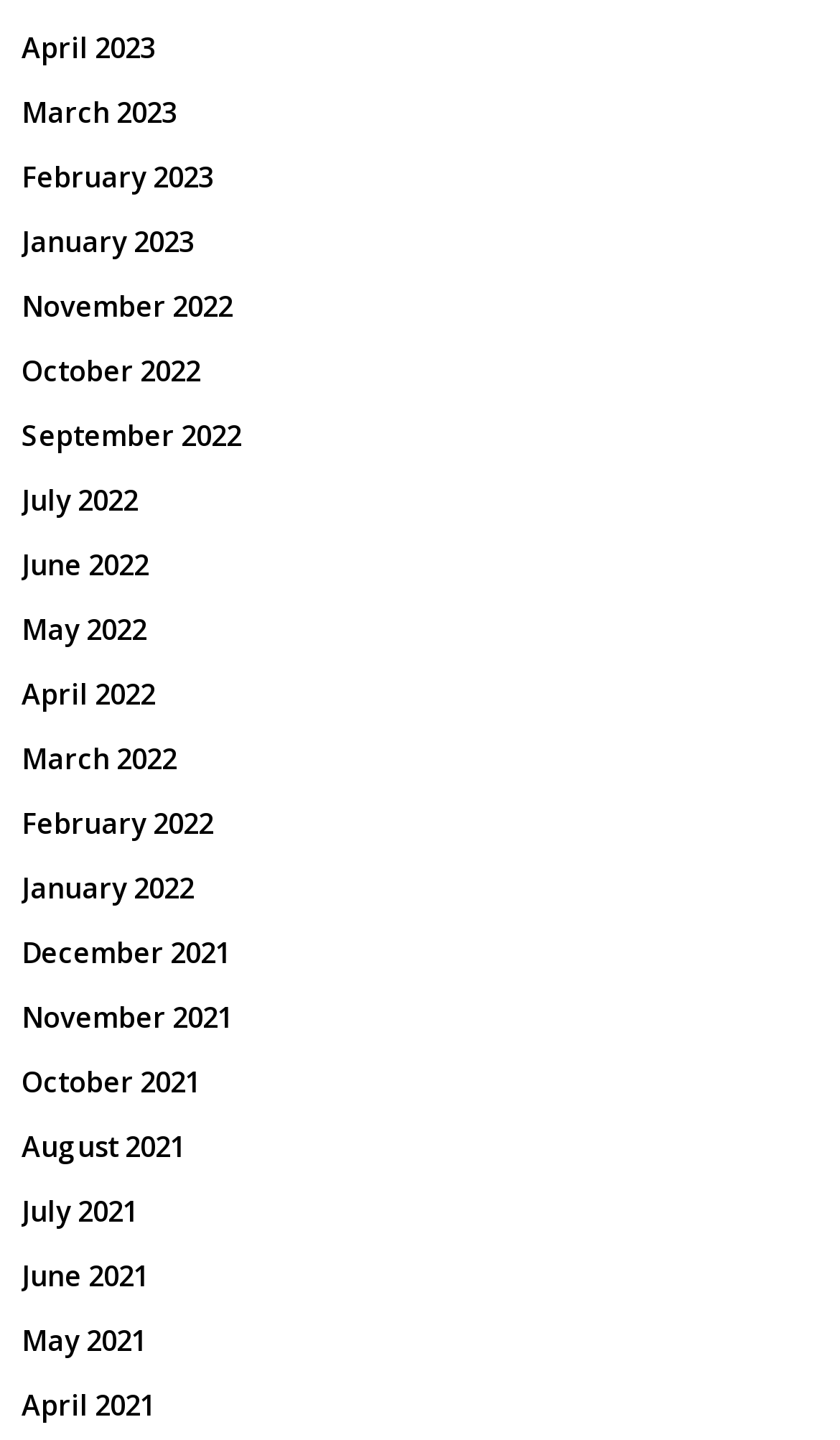Please mark the bounding box coordinates of the area that should be clicked to carry out the instruction: "view April 2023".

[0.026, 0.011, 0.185, 0.056]